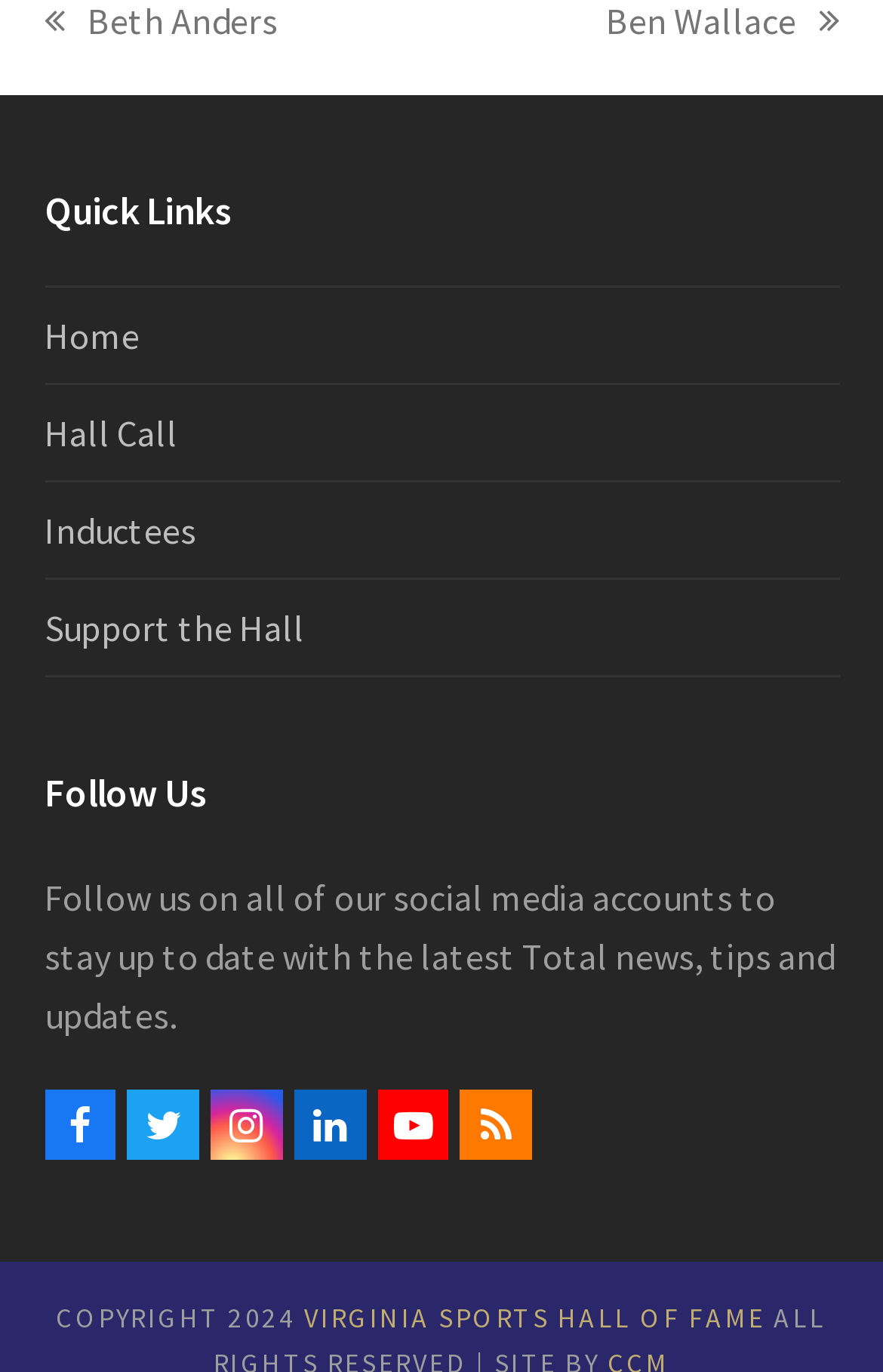Determine the bounding box coordinates of the UI element described below. Use the format (top-left x, top-left y, bottom-right x, bottom-right y) with floating point numbers between 0 and 1: Virginia Sports Hall of Fame

[0.344, 0.948, 0.867, 0.973]